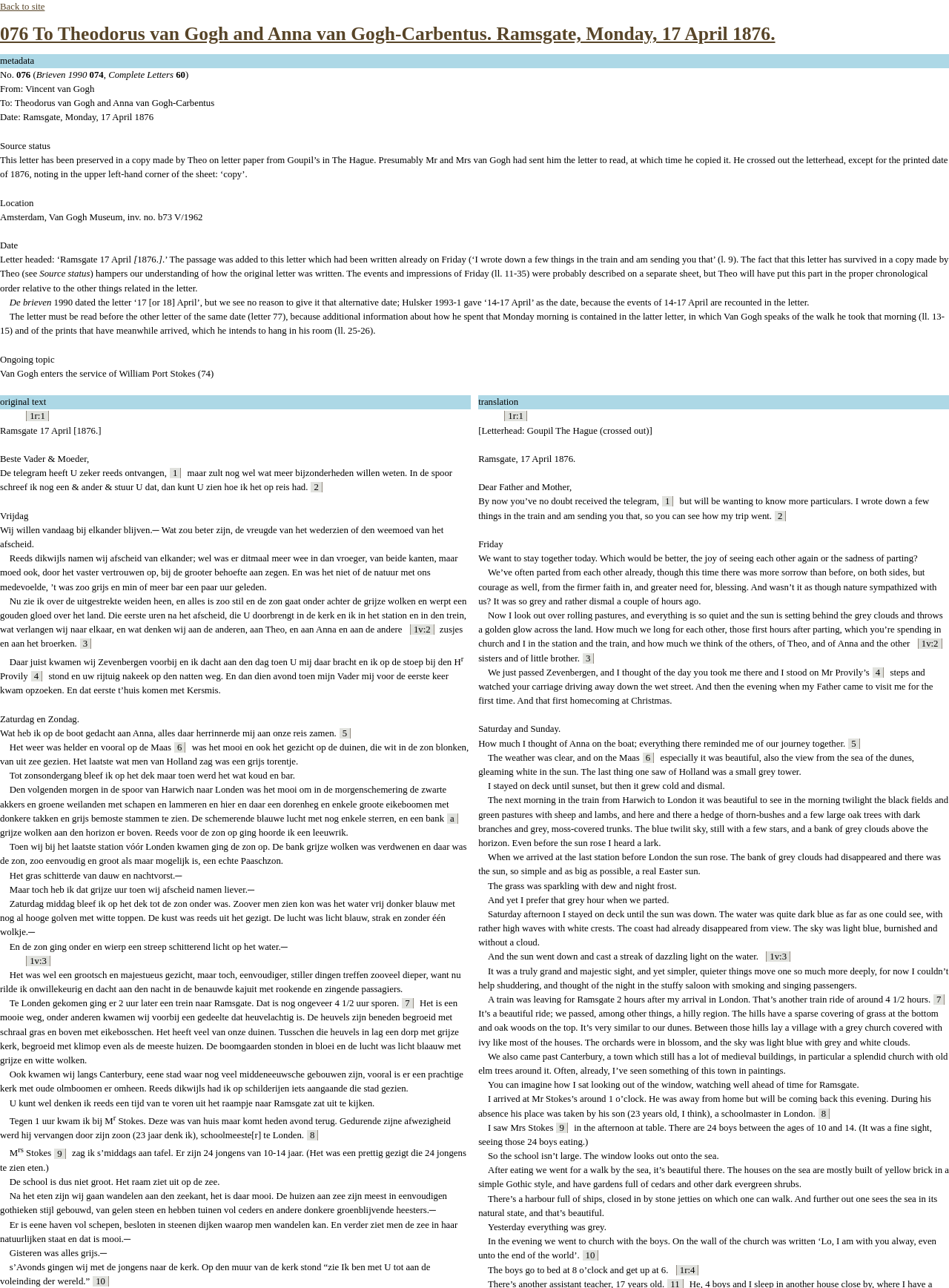What is the location of the Van Gogh Museum?
Based on the screenshot, give a detailed explanation to answer the question.

The location of the Van Gogh Museum is Amsterdam, as indicated by the text 'Amsterdam, Van Gogh Museum, inv. no. b73 V/1962'.